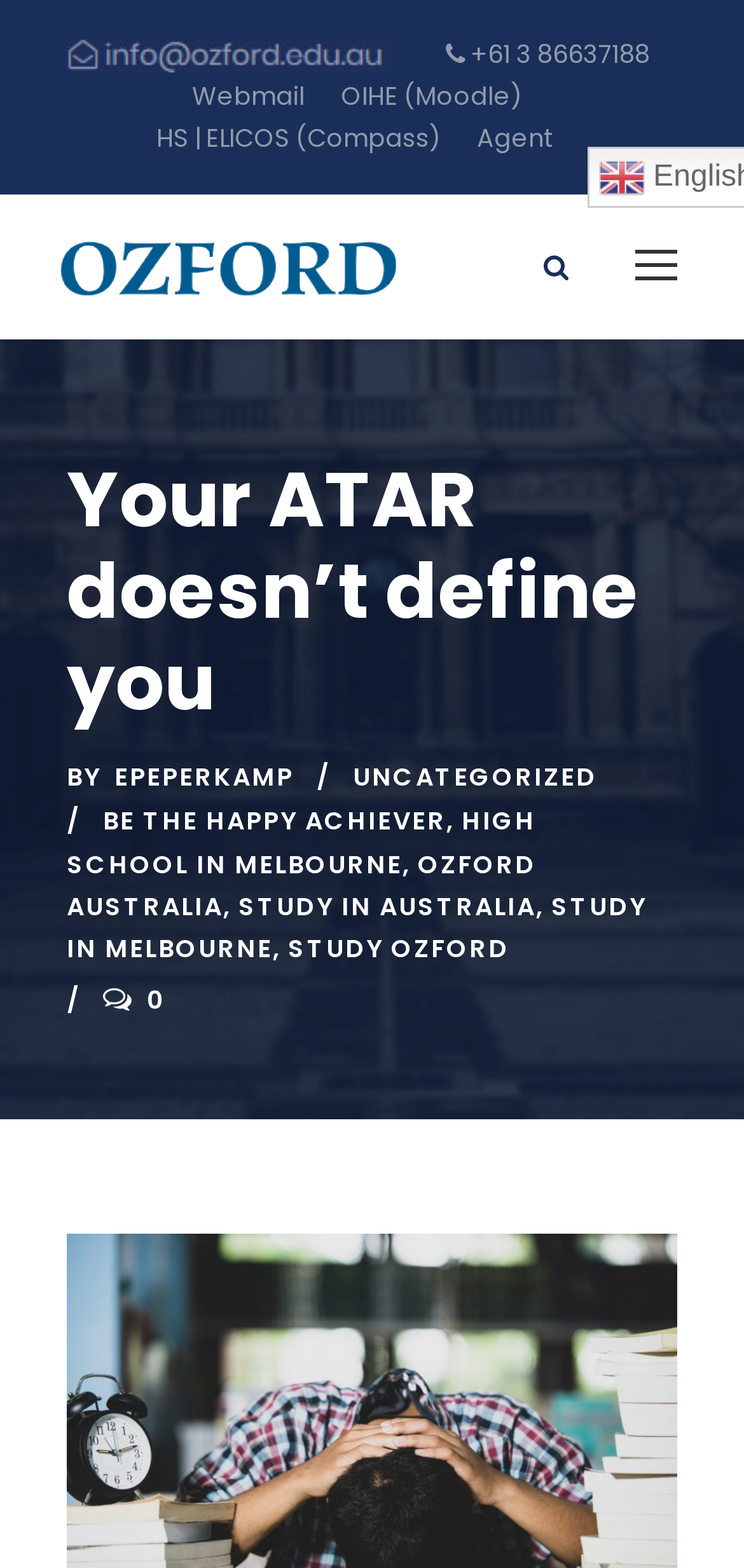What is the main topic of the webpage?
Provide a one-word or short-phrase answer based on the image.

Study in Australia